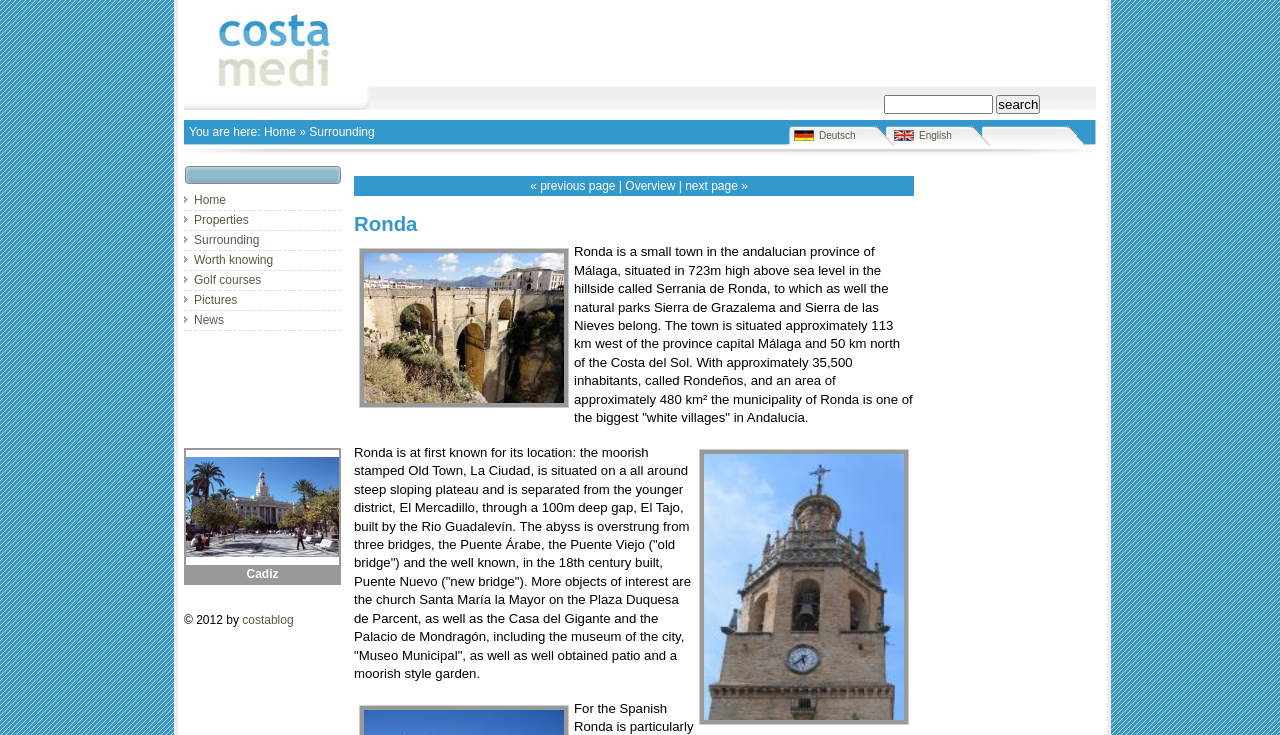Calculate the bounding box coordinates of the UI element given the description: "Worth knowing".

[0.152, 0.344, 0.213, 0.363]